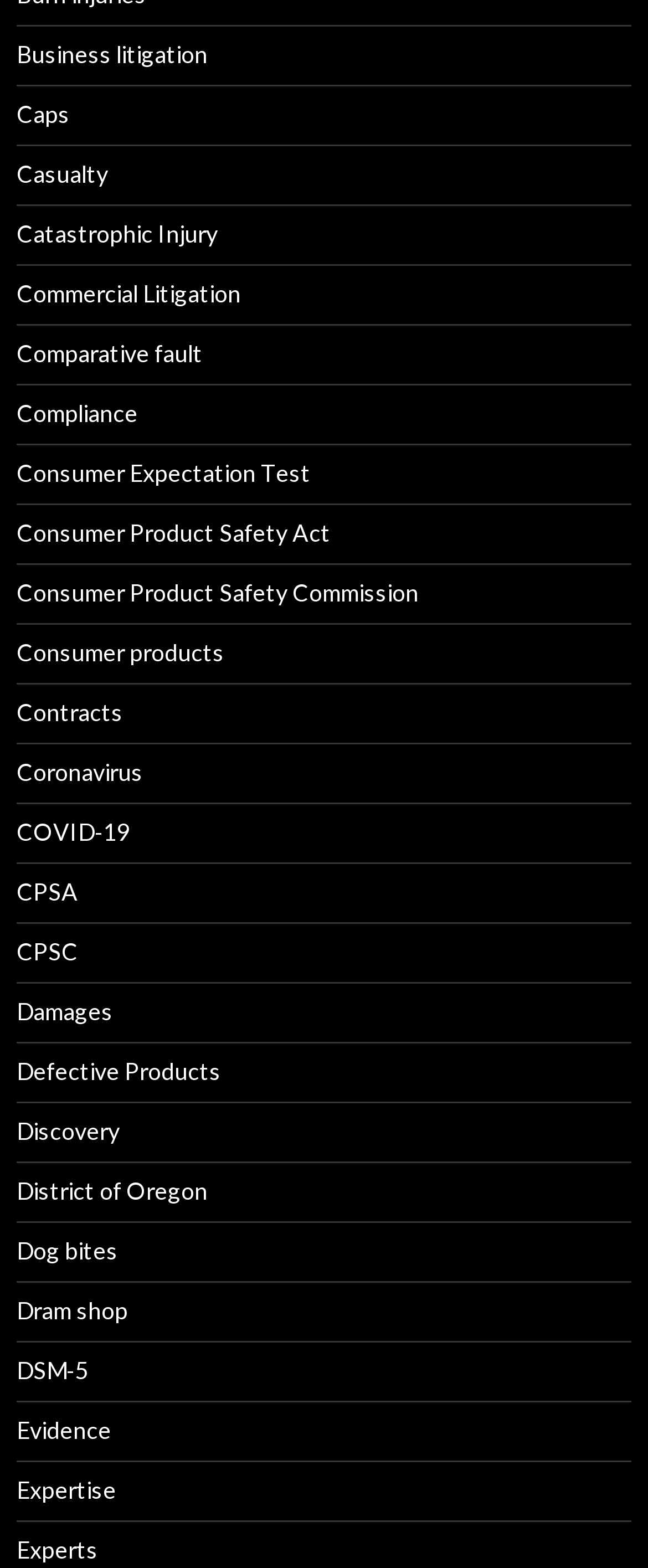Provide the bounding box coordinates of the HTML element described as: "District of Oregon". The bounding box coordinates should be four float numbers between 0 and 1, i.e., [left, top, right, bottom].

[0.026, 0.75, 0.321, 0.768]